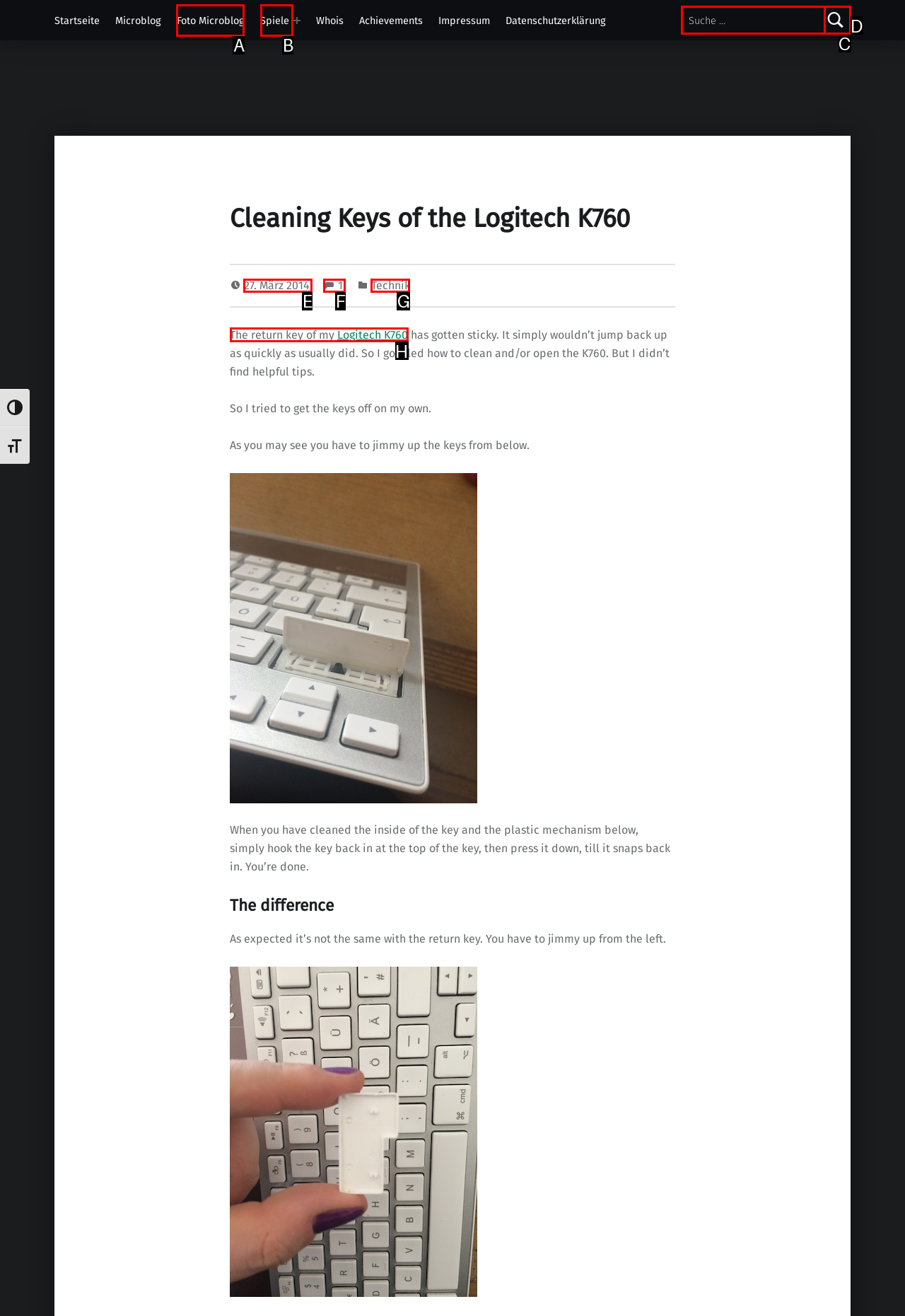Select the letter of the UI element you need to click to complete this task: Read the article about Logitech K760.

H